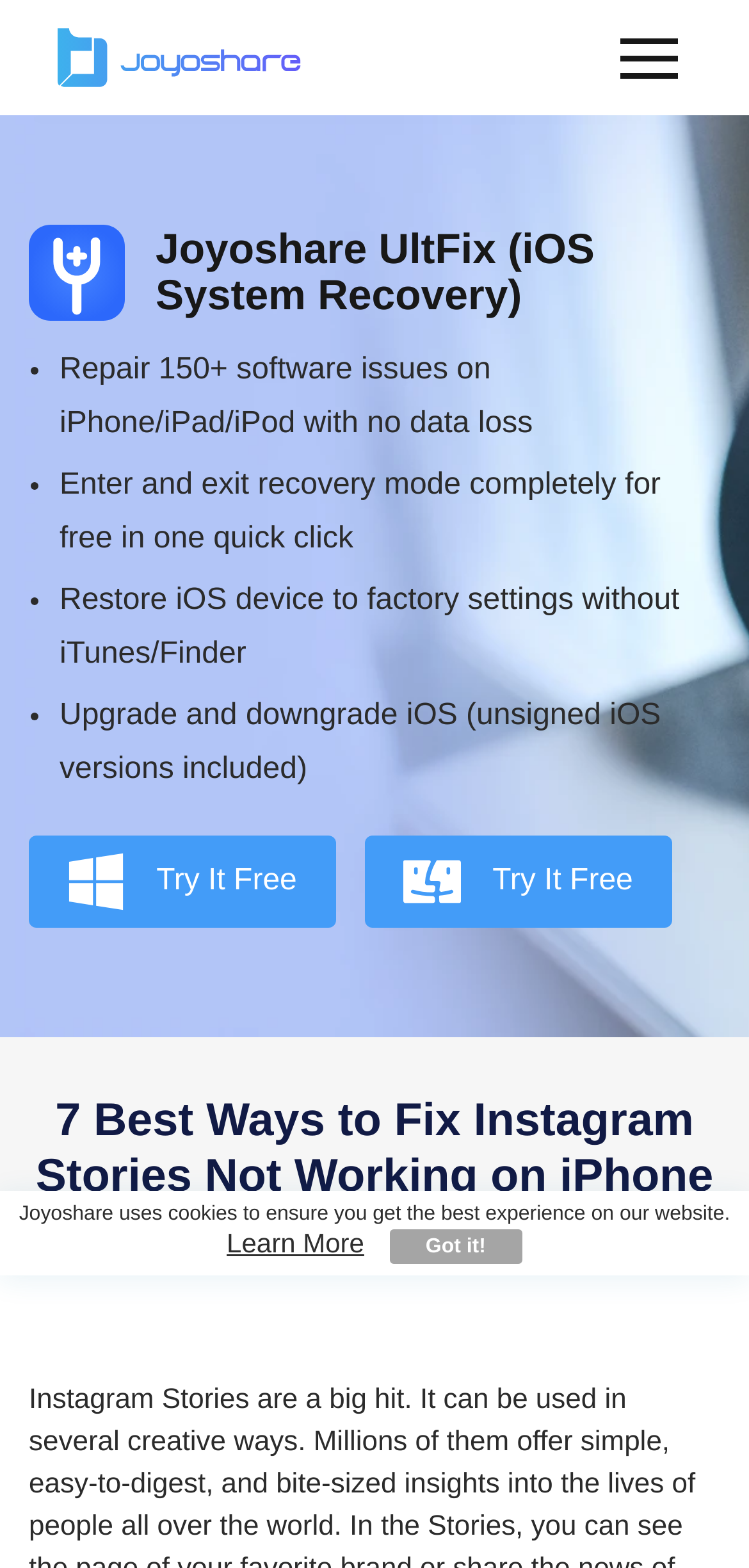Please predict the bounding box coordinates (top-left x, top-left y, bottom-right x, bottom-right y) for the UI element in the screenshot that fits the description: Learn More

[0.303, 0.782, 0.486, 0.802]